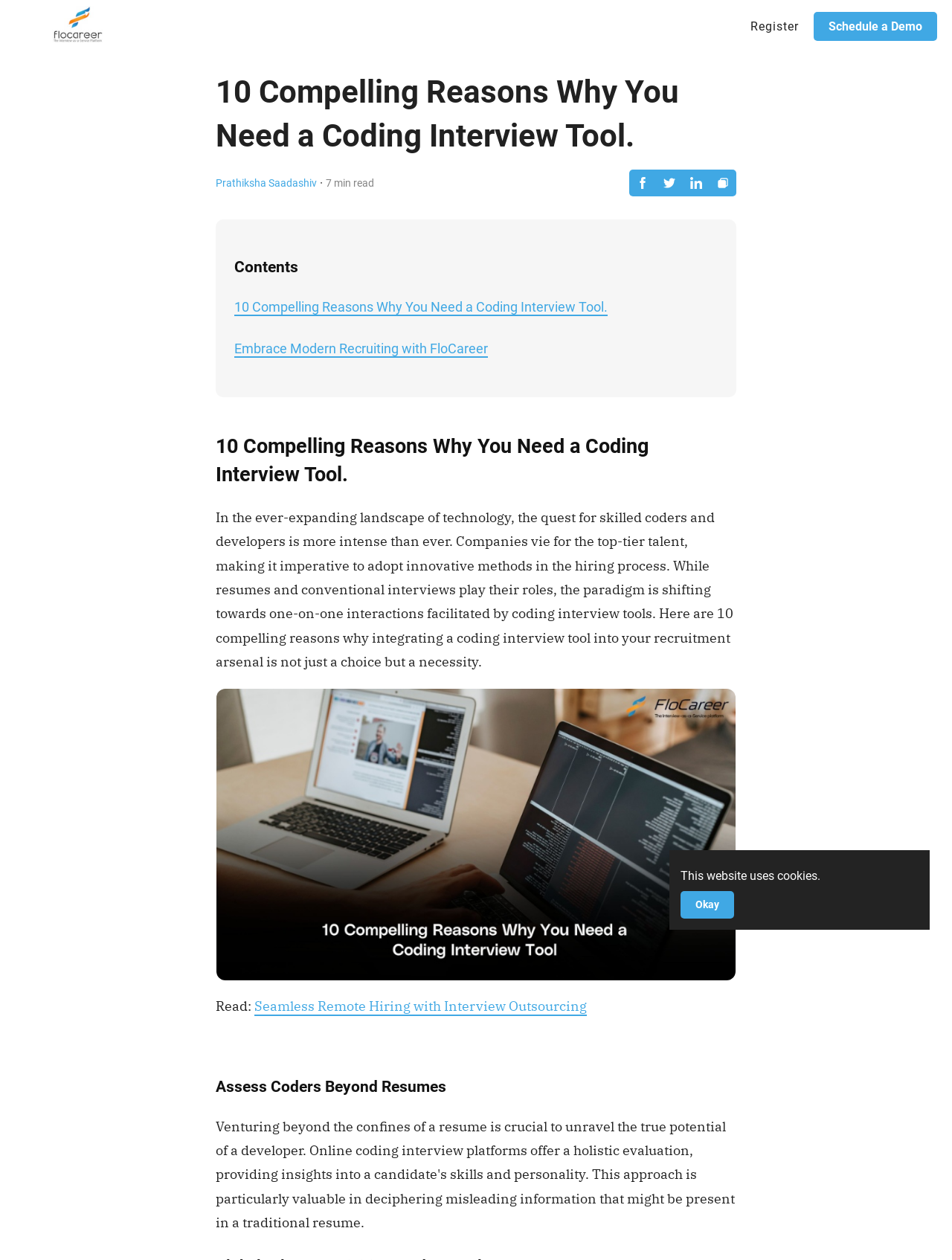What is the name of the company mentioned on the webpage?
Use the information from the screenshot to give a comprehensive response to the question.

The webpage has a logo and a link with the text 'FloCareer', which suggests that it is the name of the company being referred to.